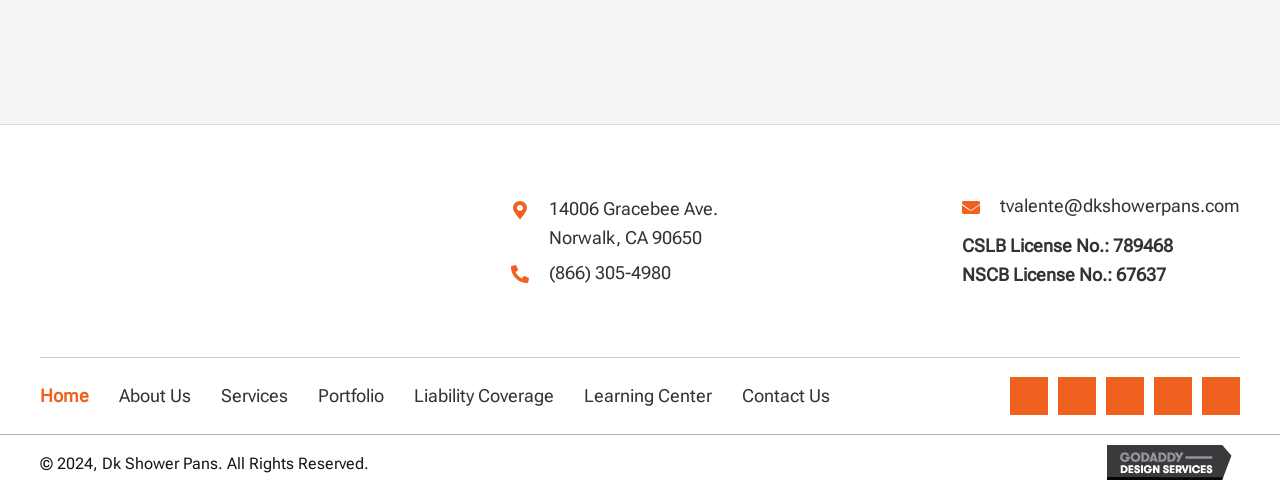Indicate the bounding box coordinates of the element that must be clicked to execute the instruction: "Call the phone number". The coordinates should be given as four float numbers between 0 and 1, i.e., [left, top, right, bottom].

[0.429, 0.526, 0.524, 0.587]